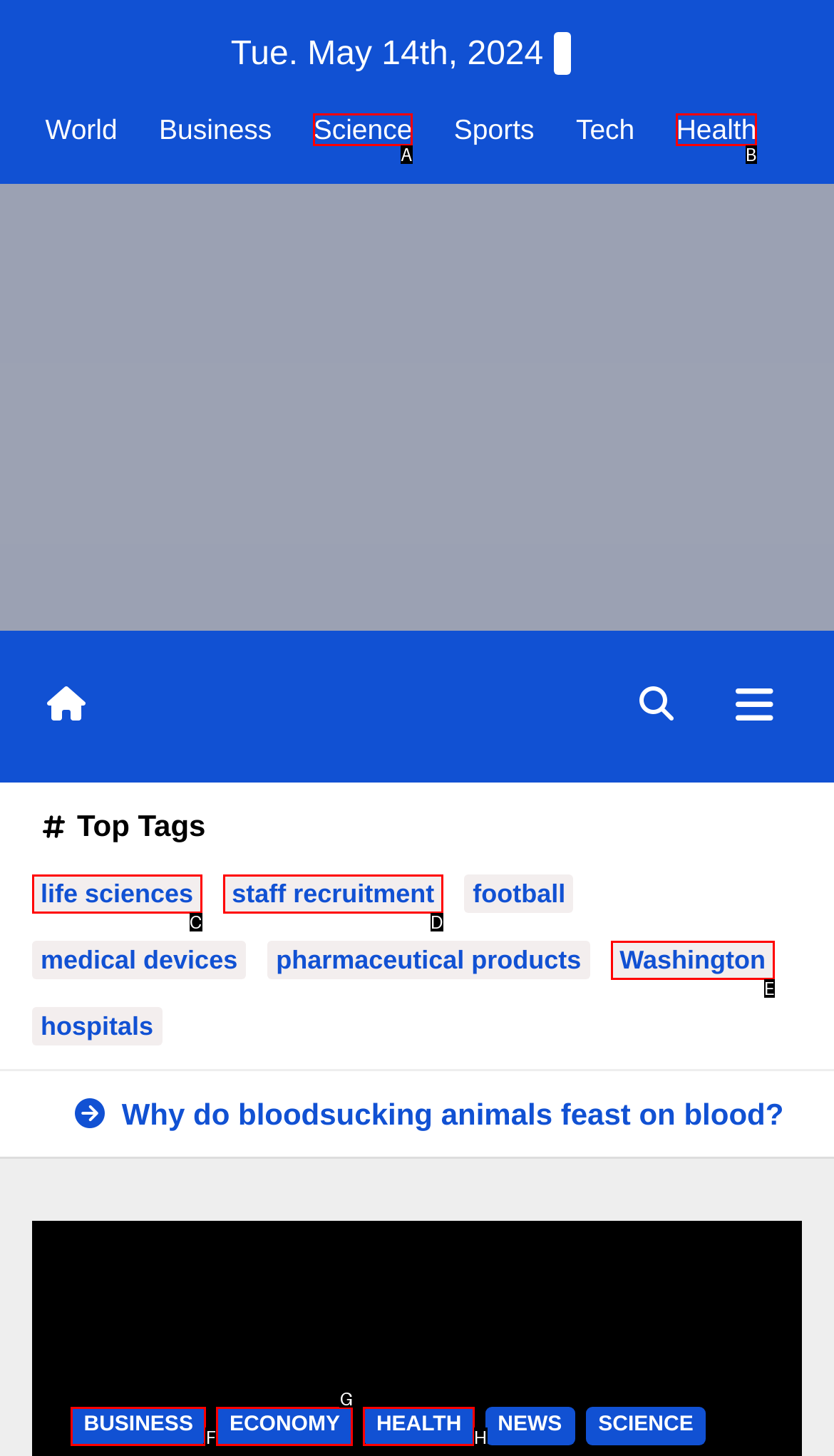Choose the option that matches the following description: life sciences
Reply with the letter of the selected option directly.

C